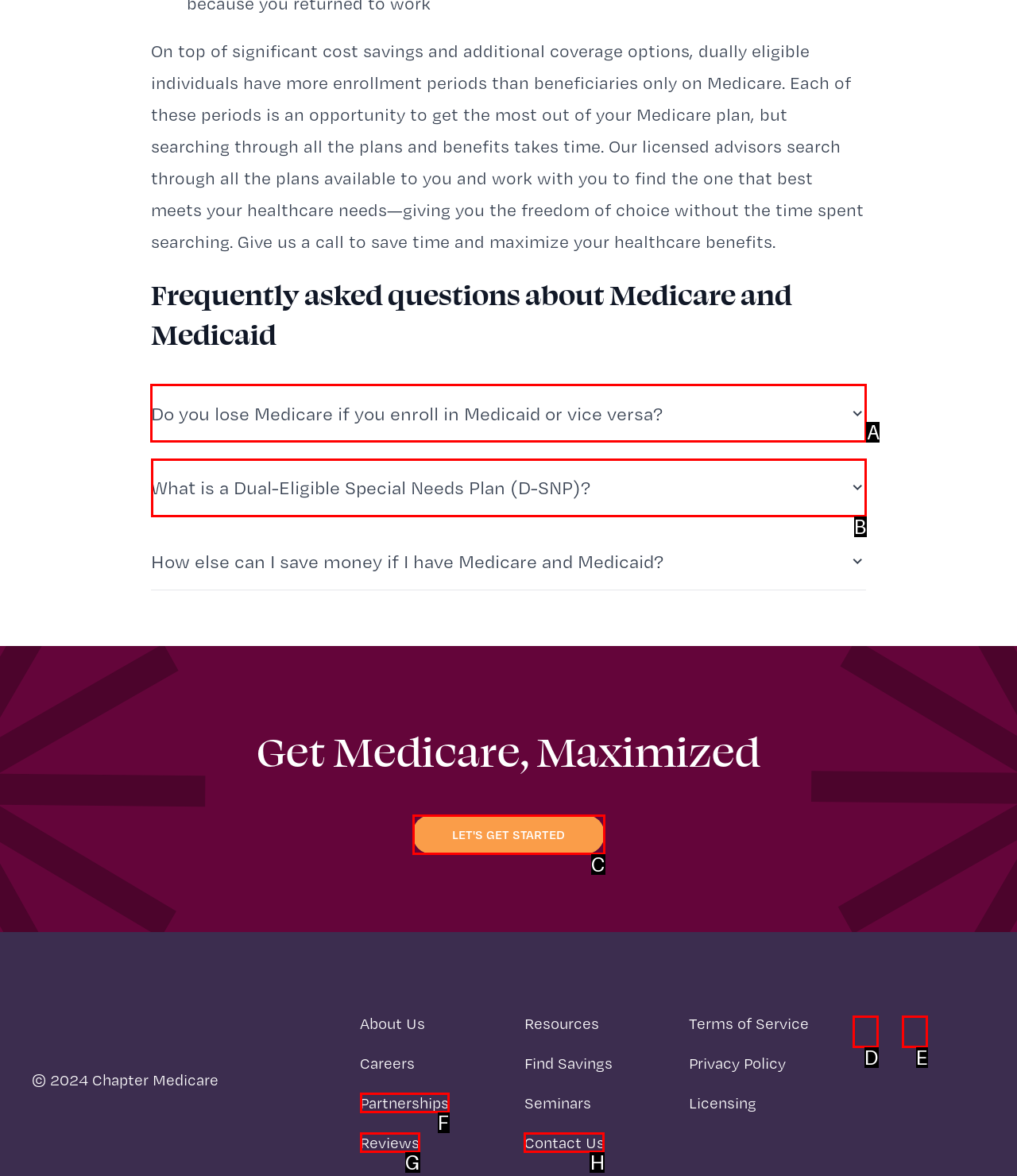Identify the correct UI element to click for the following task: Click the 'Do you lose Medicare if you enroll in Medicaid or vice versa?' button Choose the option's letter based on the given choices.

A